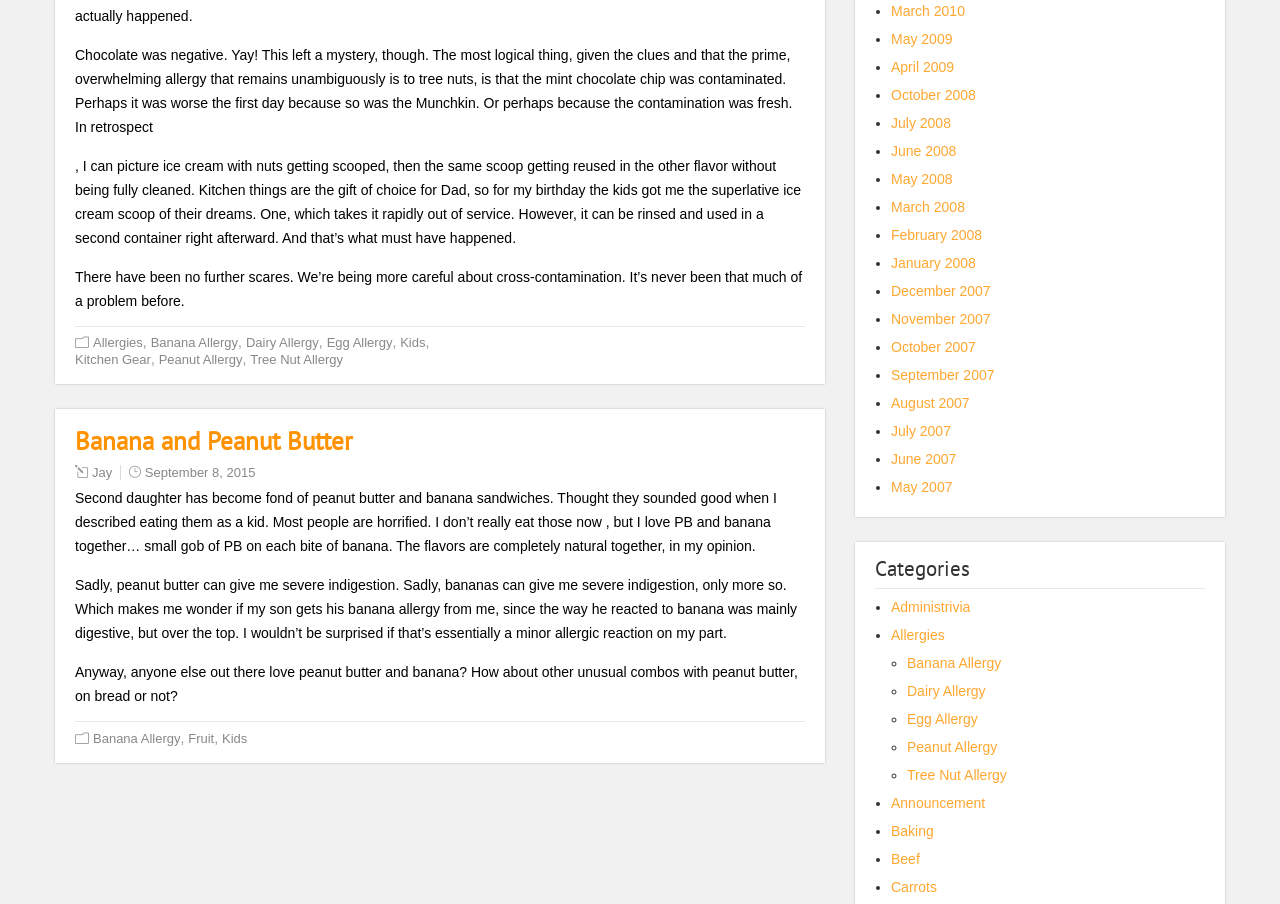Refer to the screenshot and answer the following question in detail:
What is the author's favorite food combination?

The author mentions in the article that they love peanut butter and banana together, and even shares a story about their daughter enjoying peanut butter and banana sandwiches.